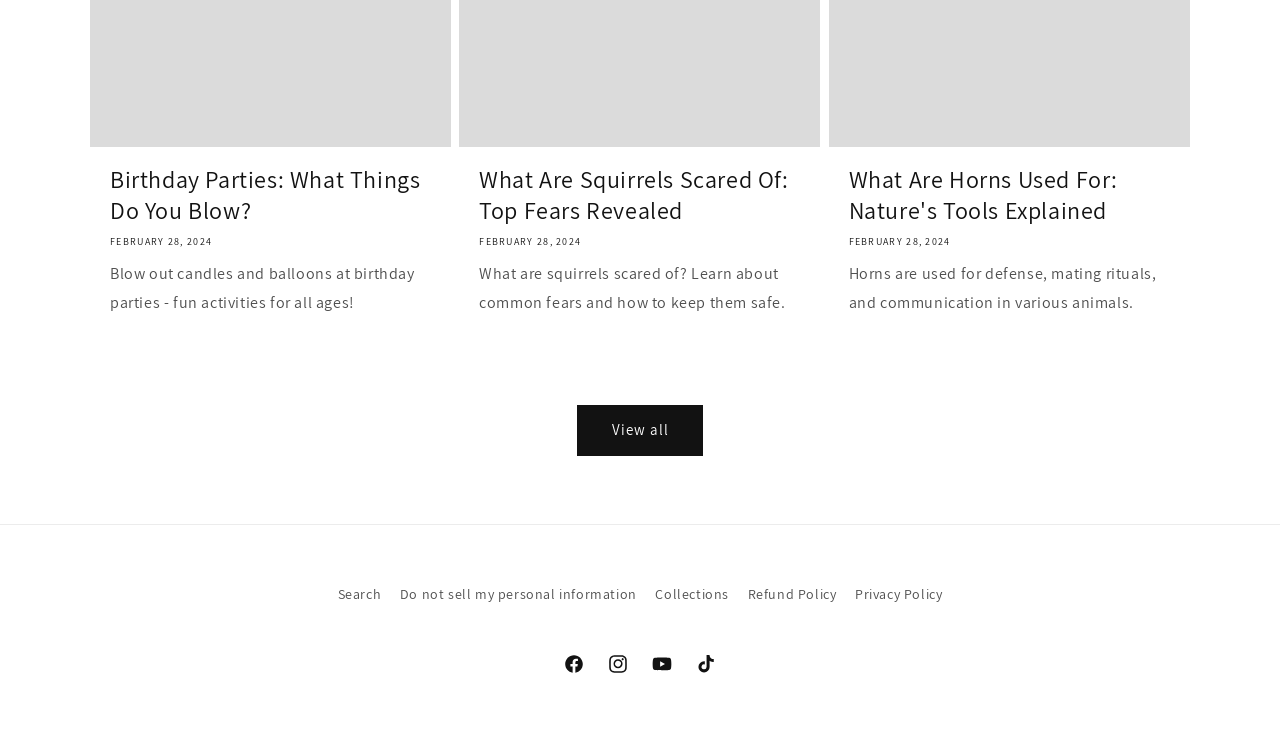Is there a search function on the webpage?
Please provide a single word or phrase in response based on the screenshot.

Yes